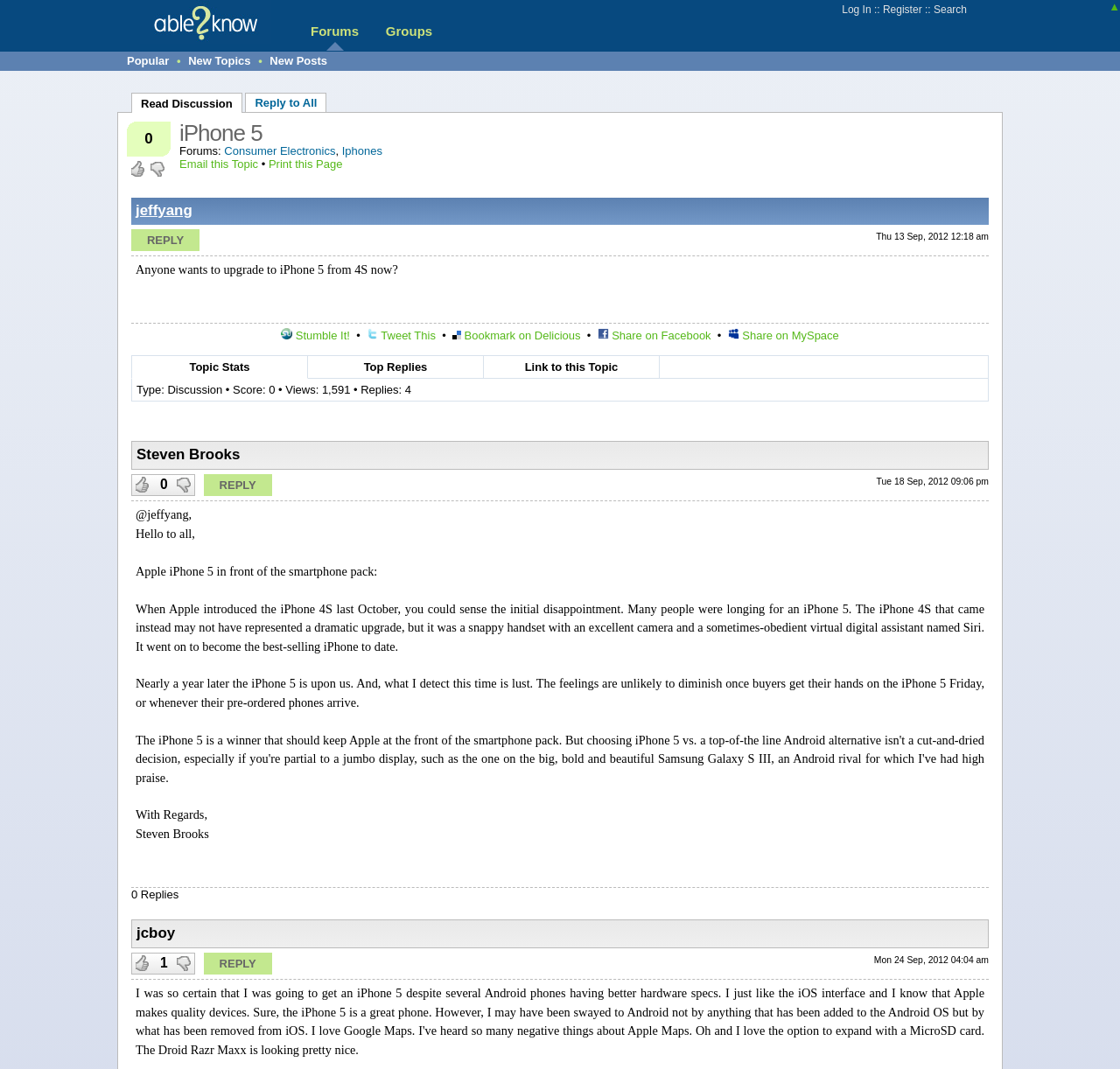Create a detailed narrative describing the layout and content of the webpage.

This webpage appears to be a discussion forum focused on consumer electronics, specifically iPhones. At the top of the page, there is an image and a few links, including "Log In" and "Register". Below this, there are several links to different sections of the forum, such as "Forums", "Groups", and "Popular".

The main content of the page is a discussion thread about the iPhone 5, with the title "iPhone 5" and a description "Discussion Tagged: Consumer Electronics Iphones, Replies: 4". The thread has several posts from different users, including "jeffyang", "Steven Brooks", and "jcboy". Each post has a timestamp and a "Reply" button.

The first post, from "jeffyang", asks if anyone wants to upgrade to the iPhone 5 from the 4S. The post has several social media sharing links, including "Stumble It", "Post to Twitter", "Bookmark on Delicious", and "Share on Facebook".

The subsequent posts are responses to the initial question, with users sharing their thoughts on the iPhone 5. The posts are formatted with a clear hierarchy, with the original post at the top and the responses indented below.

At the bottom of the page, there is a link to go back to the top of the page, represented by an upward-pointing arrow "▲".